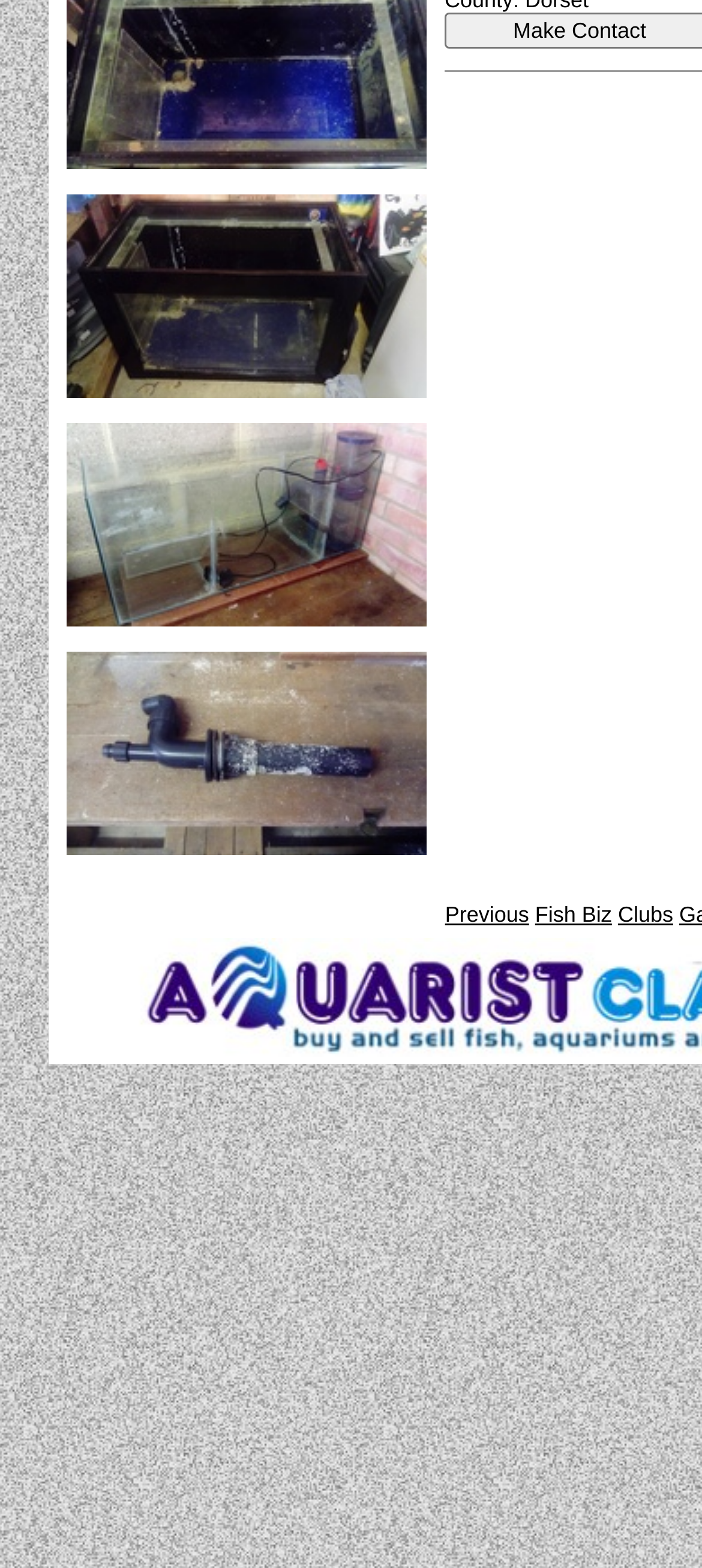Identify the bounding box coordinates of the element to click to follow this instruction: 'Go to Fish Biz'. Ensure the coordinates are four float values between 0 and 1, provided as [left, top, right, bottom].

[0.762, 0.576, 0.872, 0.592]